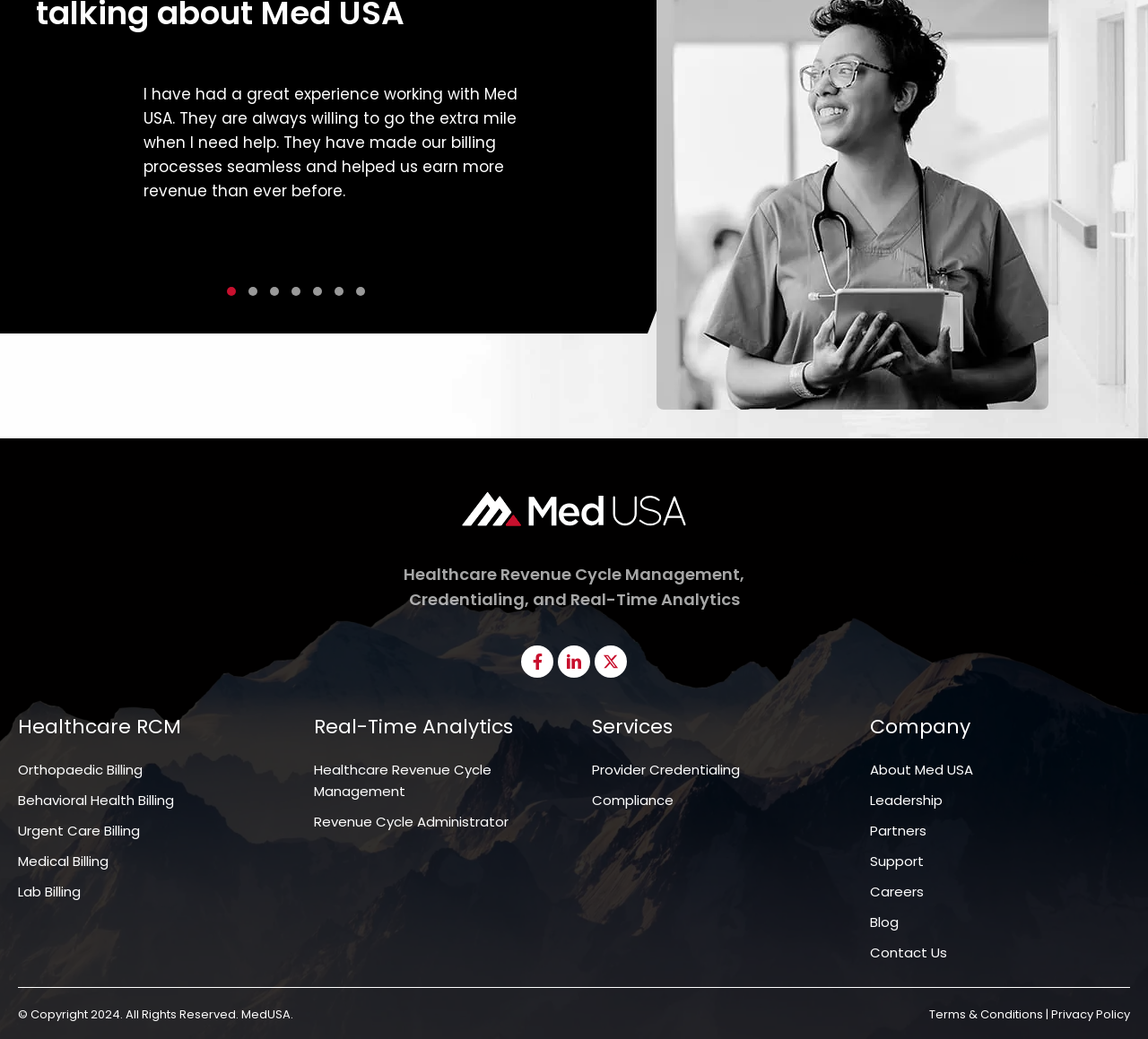How long has Med USA been in business?
Based on the image, please offer an in-depth response to the question.

One of the testimonials on the webpage mentions that the healthcare provider has been a client of Med USA for over 43 years, indicating that Med USA has been in business for at least that long.